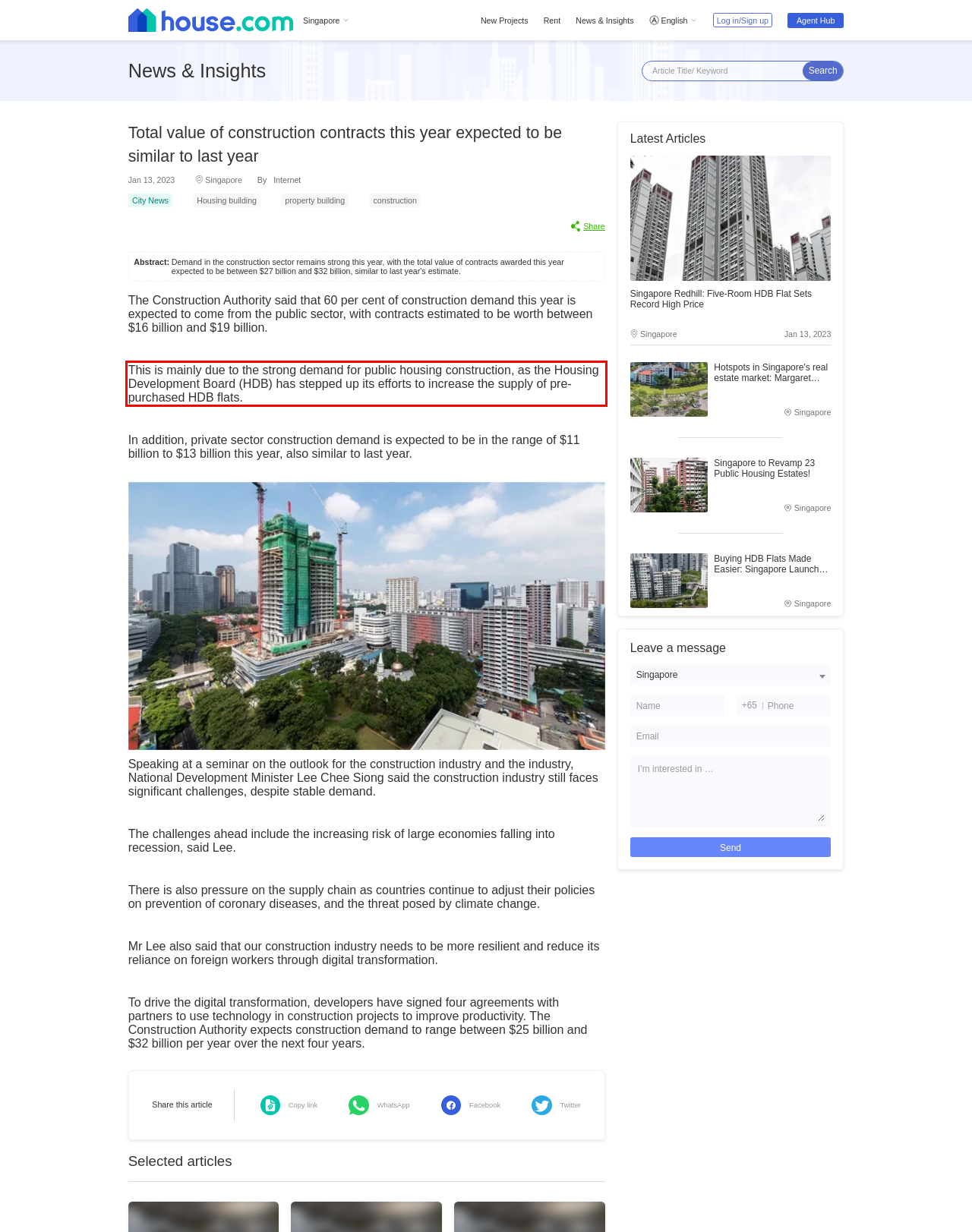There is a screenshot of a webpage with a red bounding box around a UI element. Please use OCR to extract the text within the red bounding box.

This is mainly due to the strong demand for public housing construction, as the Housing Development Board (HDB) has stepped up its efforts to increase the supply of pre-purchased HDB flats.